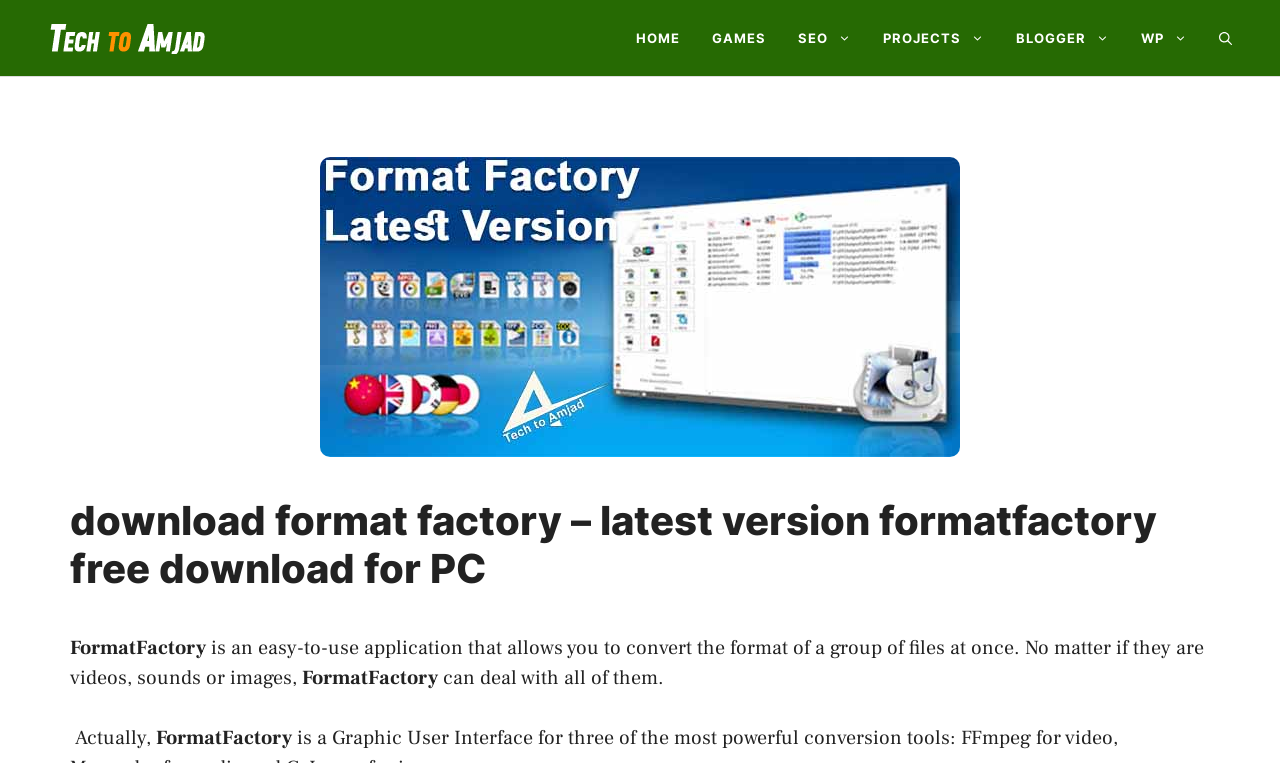Please study the image and answer the question comprehensively:
What is the name of the software?

I determined the answer by looking at the StaticText element with the content 'FormatFactory' which appears multiple times on the webpage, indicating that it is the name of the software being discussed.